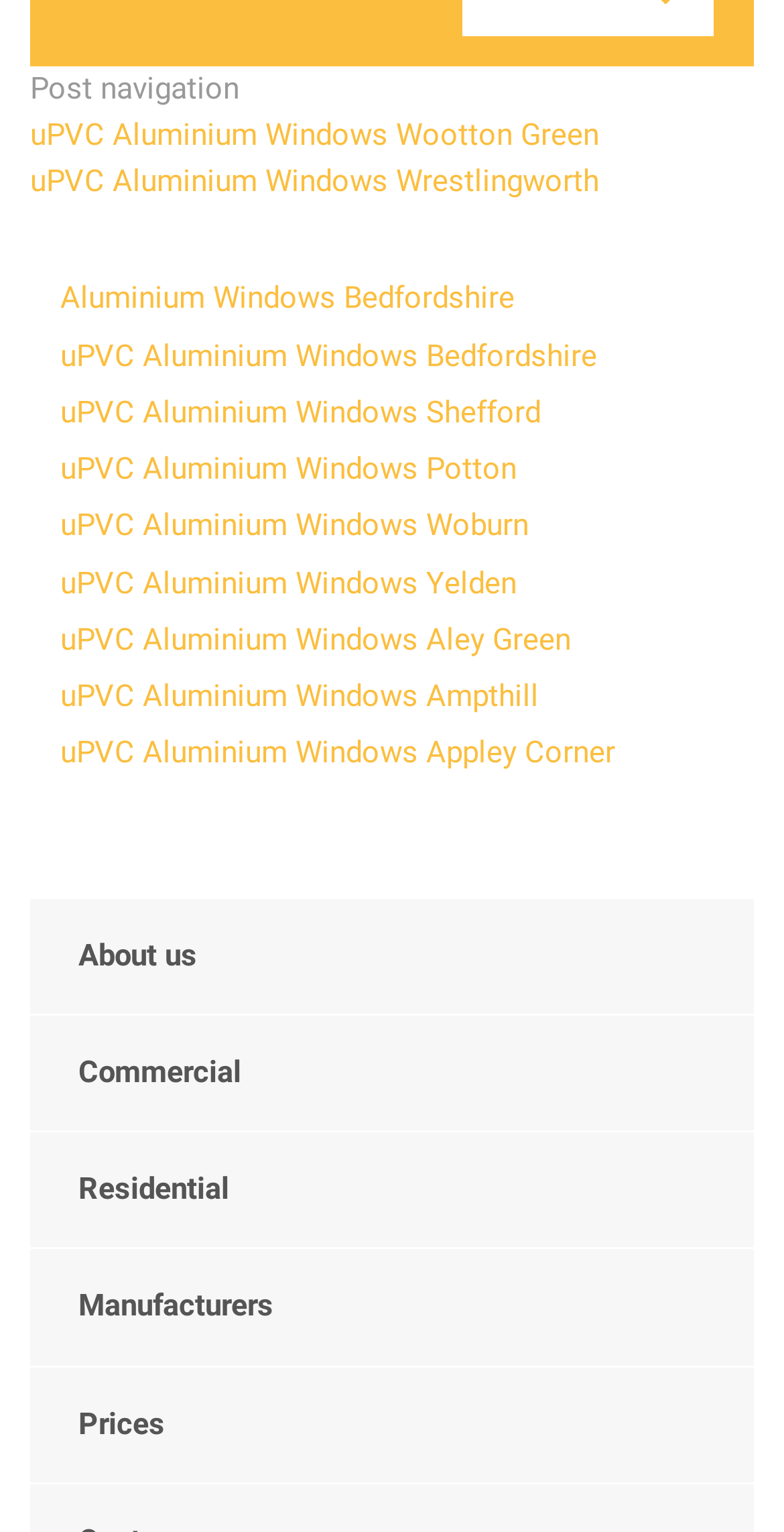Use the details in the image to answer the question thoroughly: 
What is the purpose of the links in the navigation section?

The links in the navigation section are for post navigation, which means they are used to navigate through different posts or articles on the website. This is evident from the 'Post navigation' text and the links to different locations such as 'uPVC Aluminium Windows Wootton Green' and 'uPVC Aluminium Windows Wrestlingworth'.